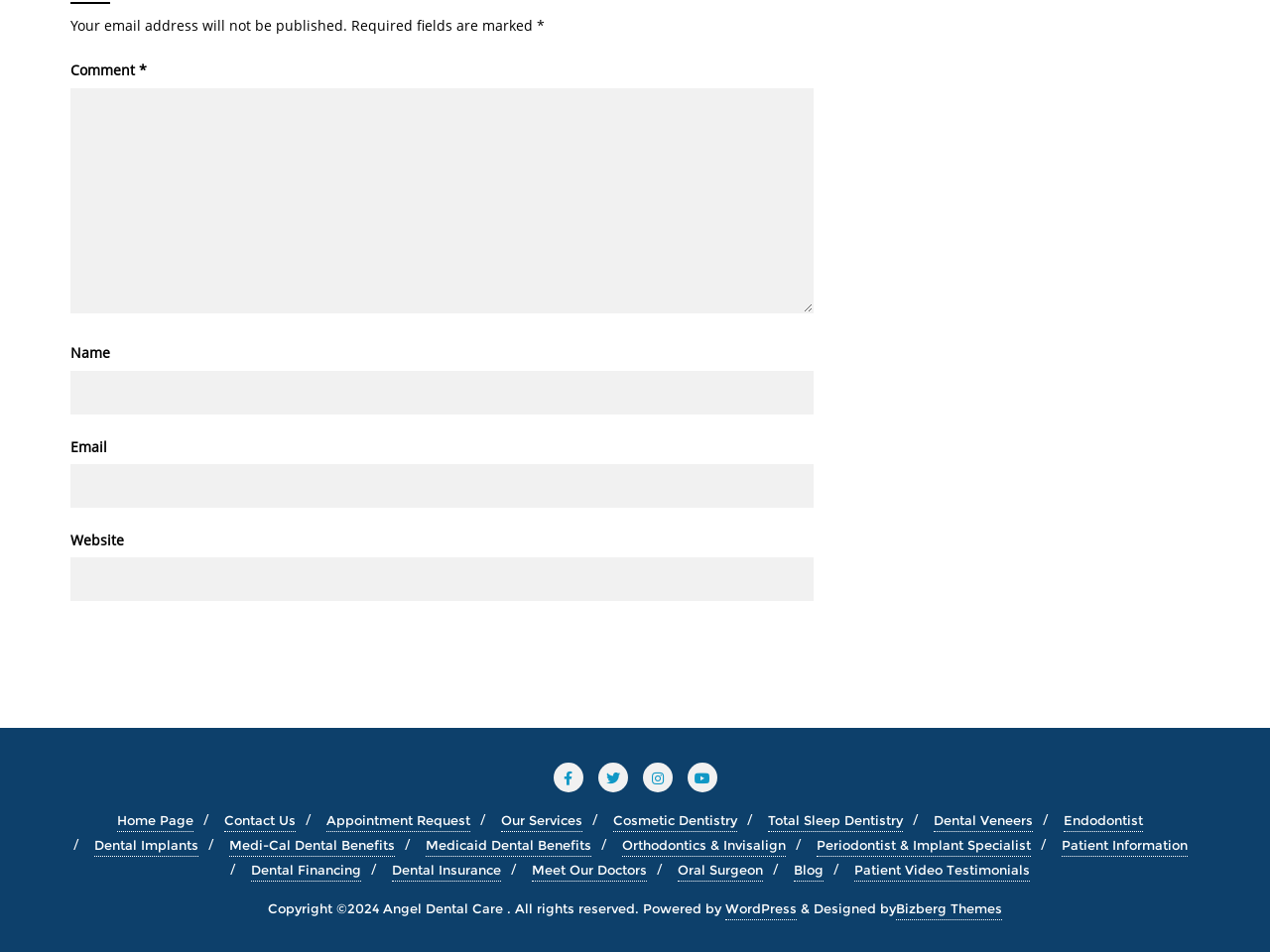Provide the bounding box coordinates of the HTML element described as: "Dental Insurance". The bounding box coordinates should be four float numbers between 0 and 1, i.e., [left, top, right, bottom].

[0.309, 0.902, 0.395, 0.926]